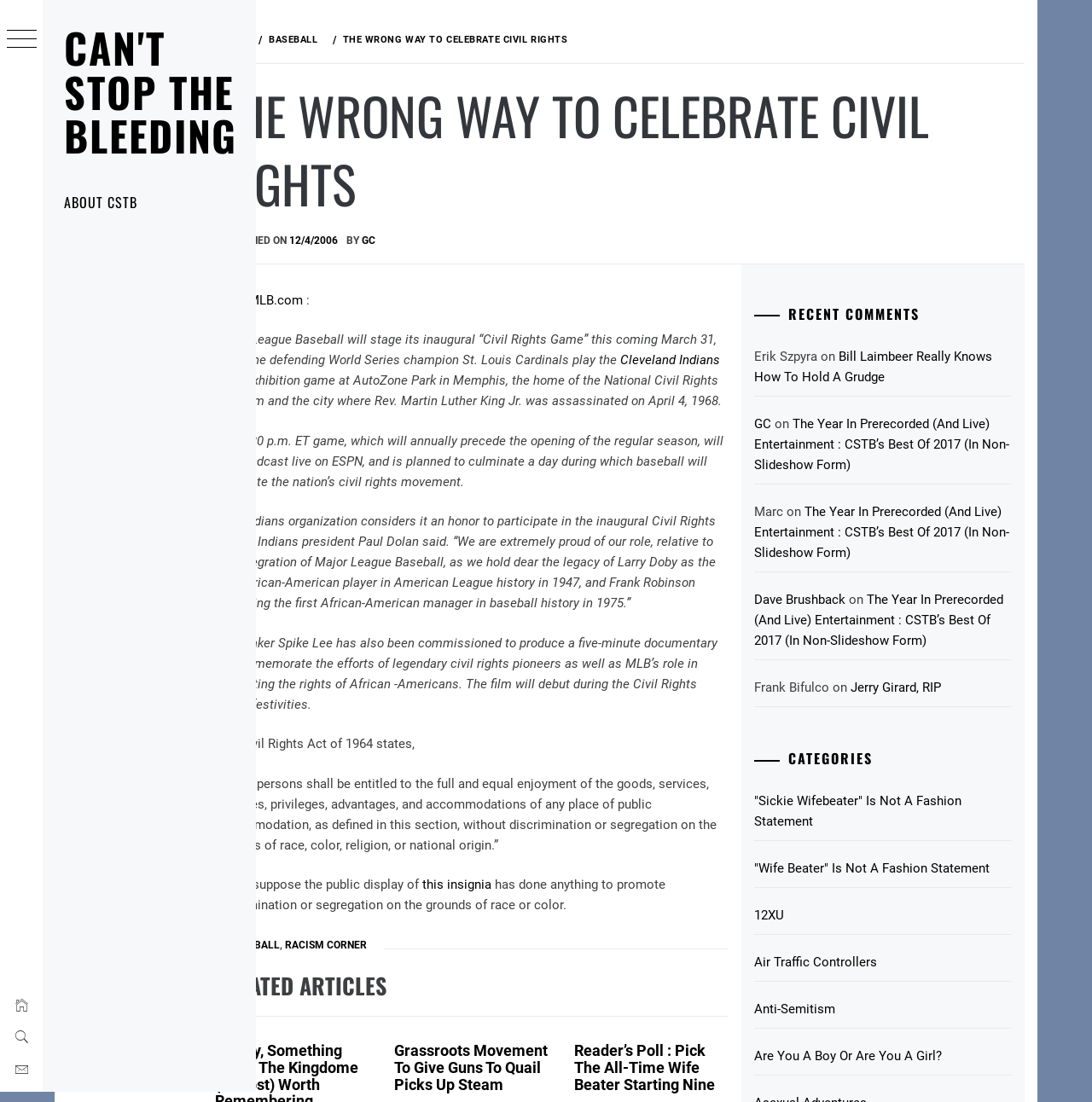Locate the bounding box coordinates of the element that needs to be clicked to carry out the instruction: "Search for something". The coordinates should be given as four float numbers ranging from 0 to 1, i.e., [left, top, right, bottom].

None